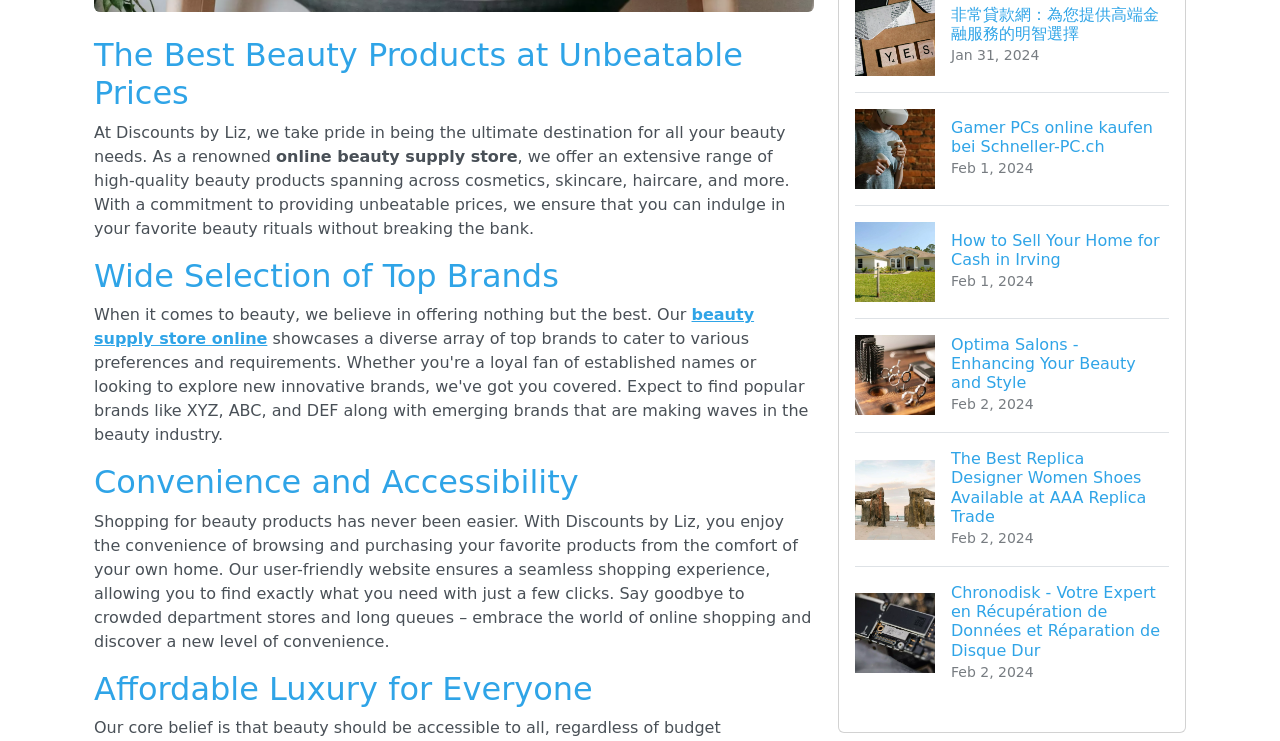Provide the bounding box coordinates of the HTML element this sentence describes: "beauty supply store online". The bounding box coordinates consist of four float numbers between 0 and 1, i.e., [left, top, right, bottom].

[0.073, 0.412, 0.589, 0.47]